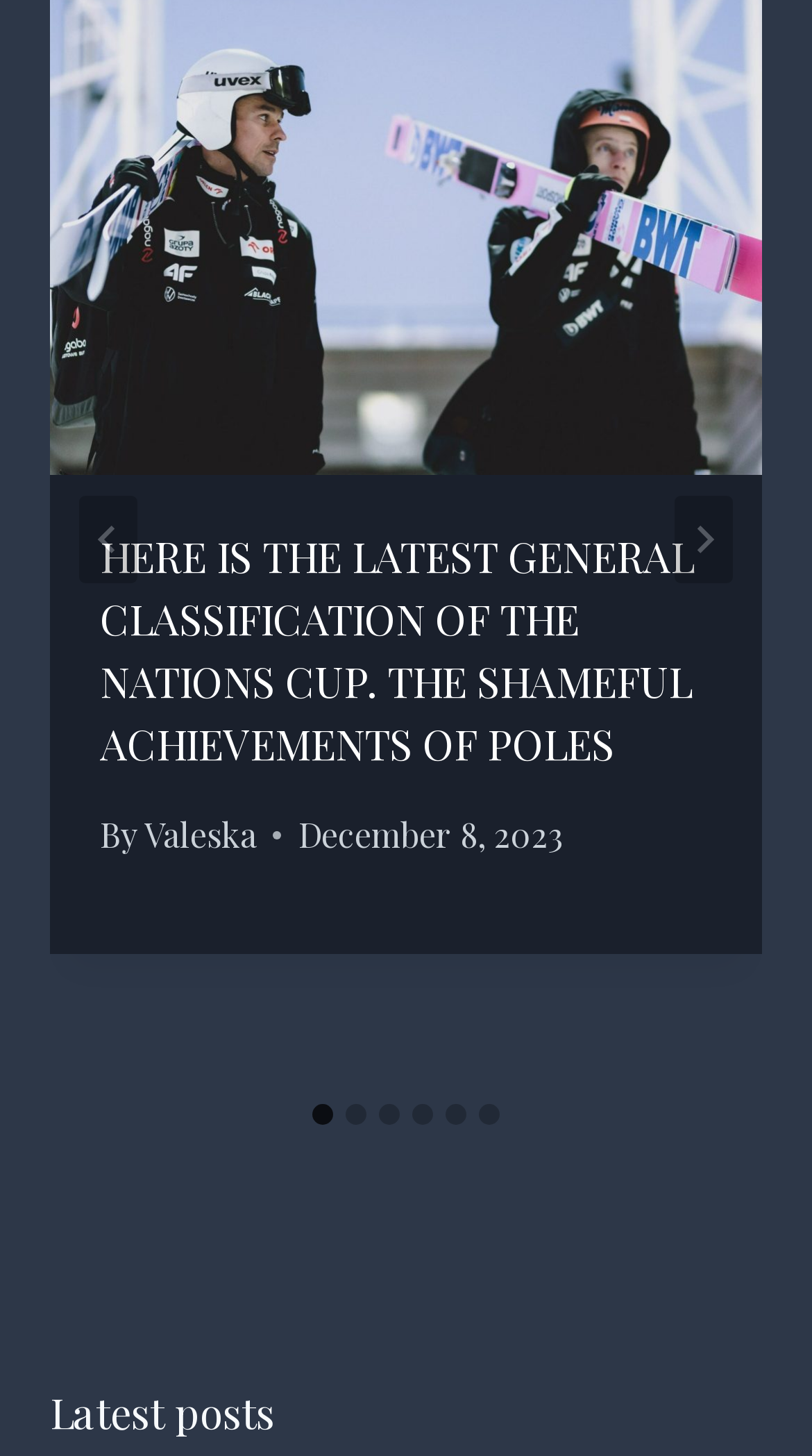Please determine the bounding box coordinates for the UI element described as: "aria-label="Go to slide 5"".

[0.549, 0.758, 0.574, 0.772]